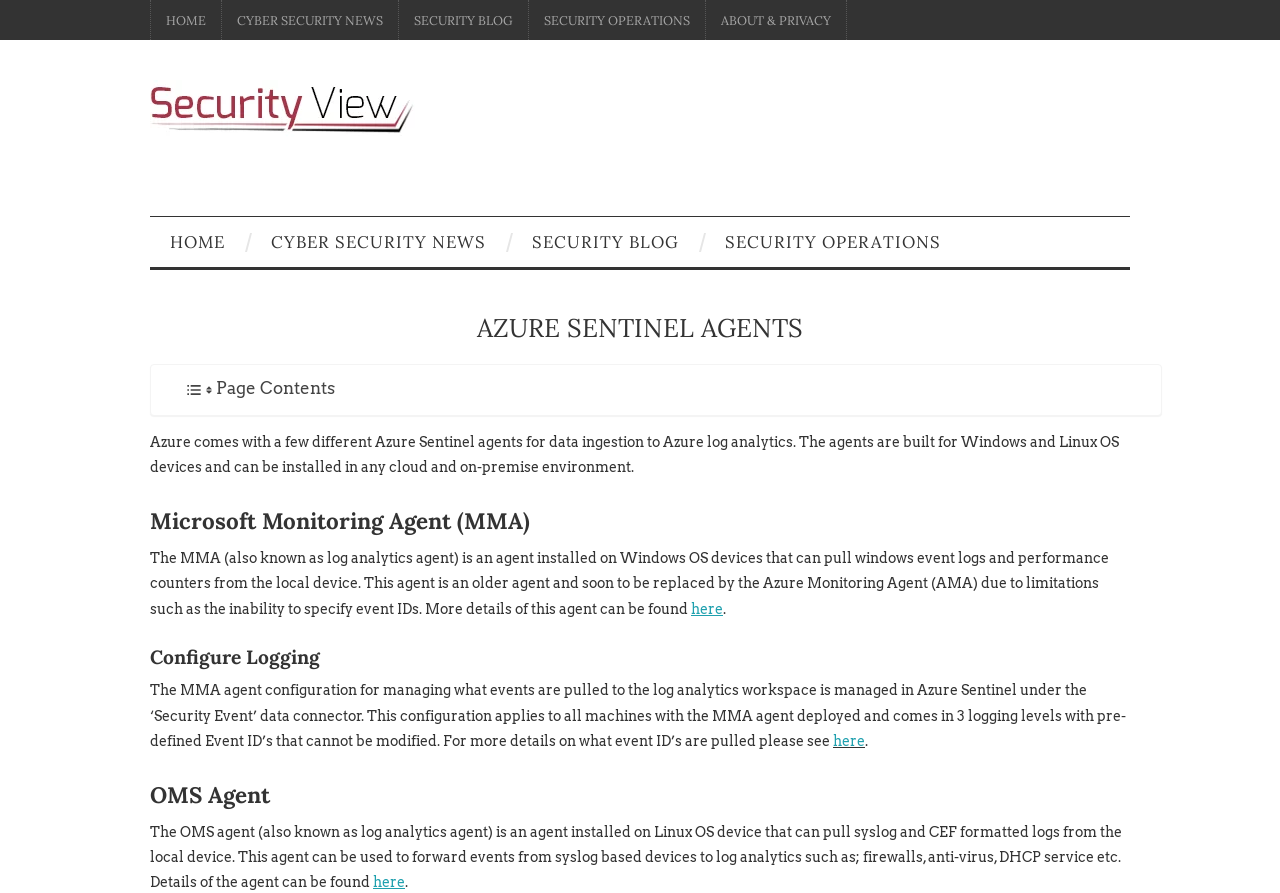Please identify the bounding box coordinates of the element's region that should be clicked to execute the following instruction: "learn about oms agent". The bounding box coordinates must be four float numbers between 0 and 1, i.e., [left, top, right, bottom].

[0.291, 0.979, 0.316, 0.997]